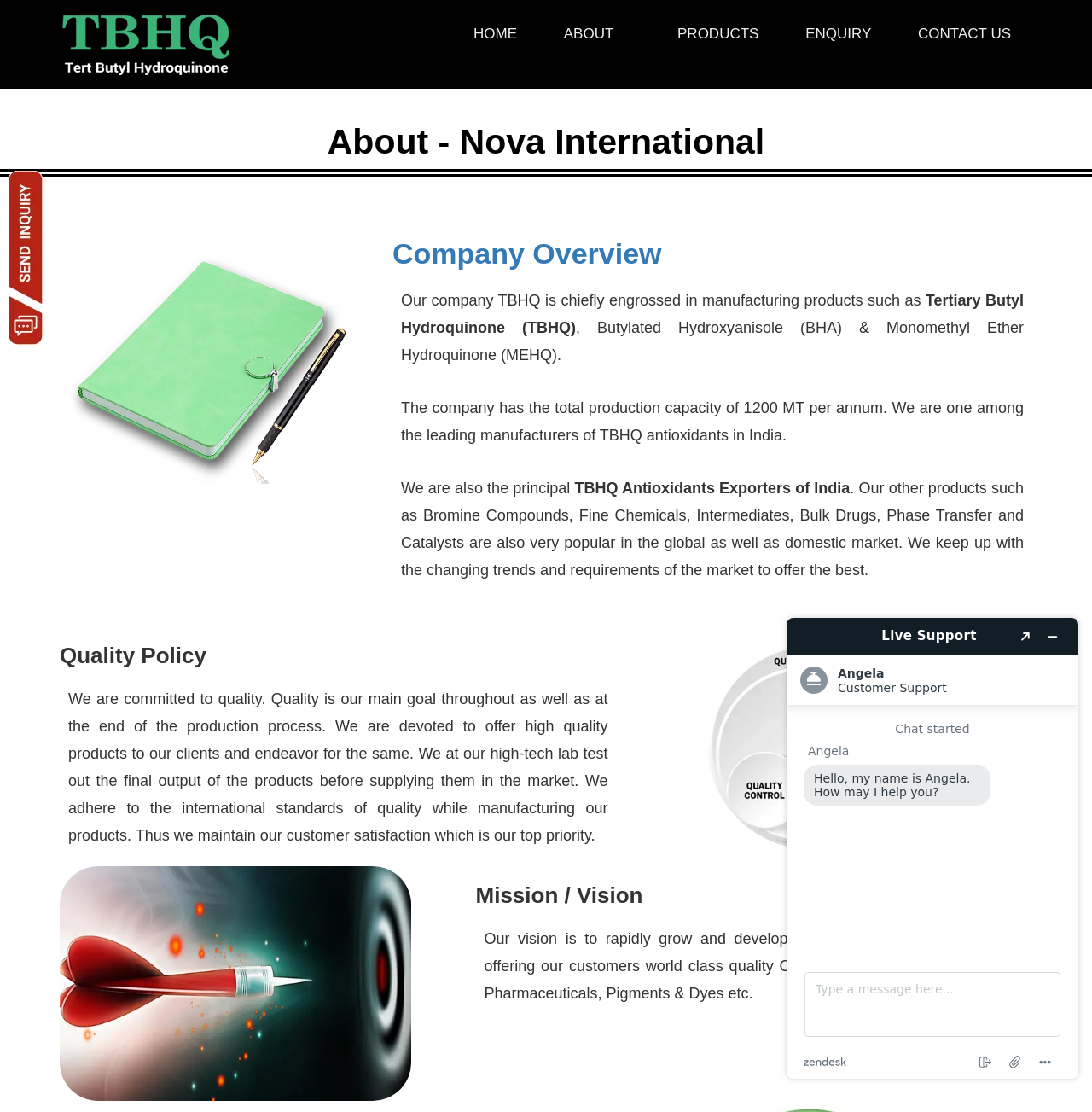From the details in the image, provide a thorough response to the question: What is the company's main product?

Based on the webpage content, the company's main product is TBHQ, which is mentioned in the 'Company Overview' section as 'Tertiary Butyl Hydroquinone (TBHQ)'.